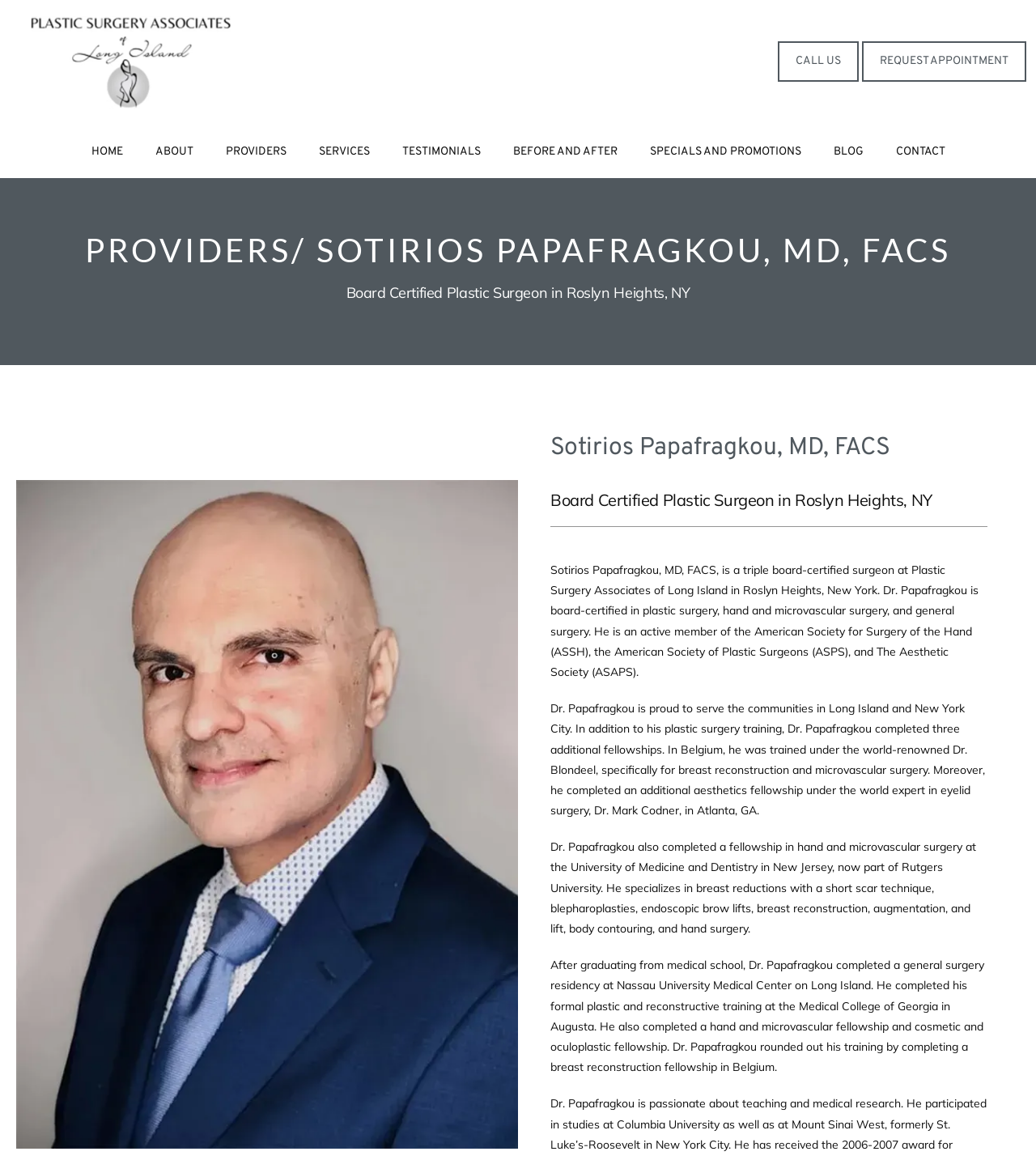Point out the bounding box coordinates of the section to click in order to follow this instruction: "Click the ABOUT link".

[0.15, 0.125, 0.186, 0.137]